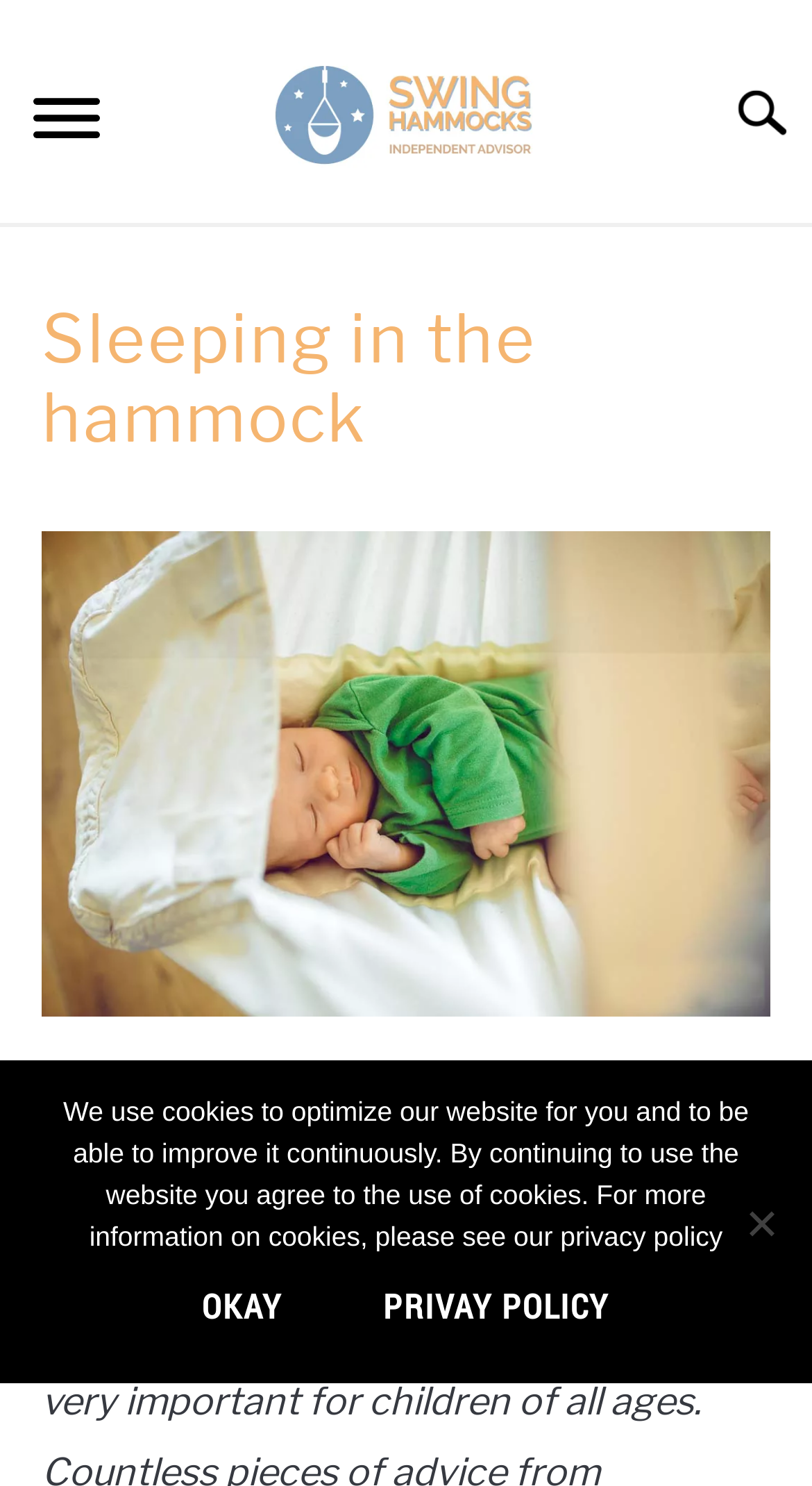How many main categories are available on this webpage?
Provide a detailed answer to the question using information from the image.

By examining the links at the top of the webpage, I count four main categories: 'GENERAL', 'HANDLING', 'HEALTH', and 'SAFETY'.